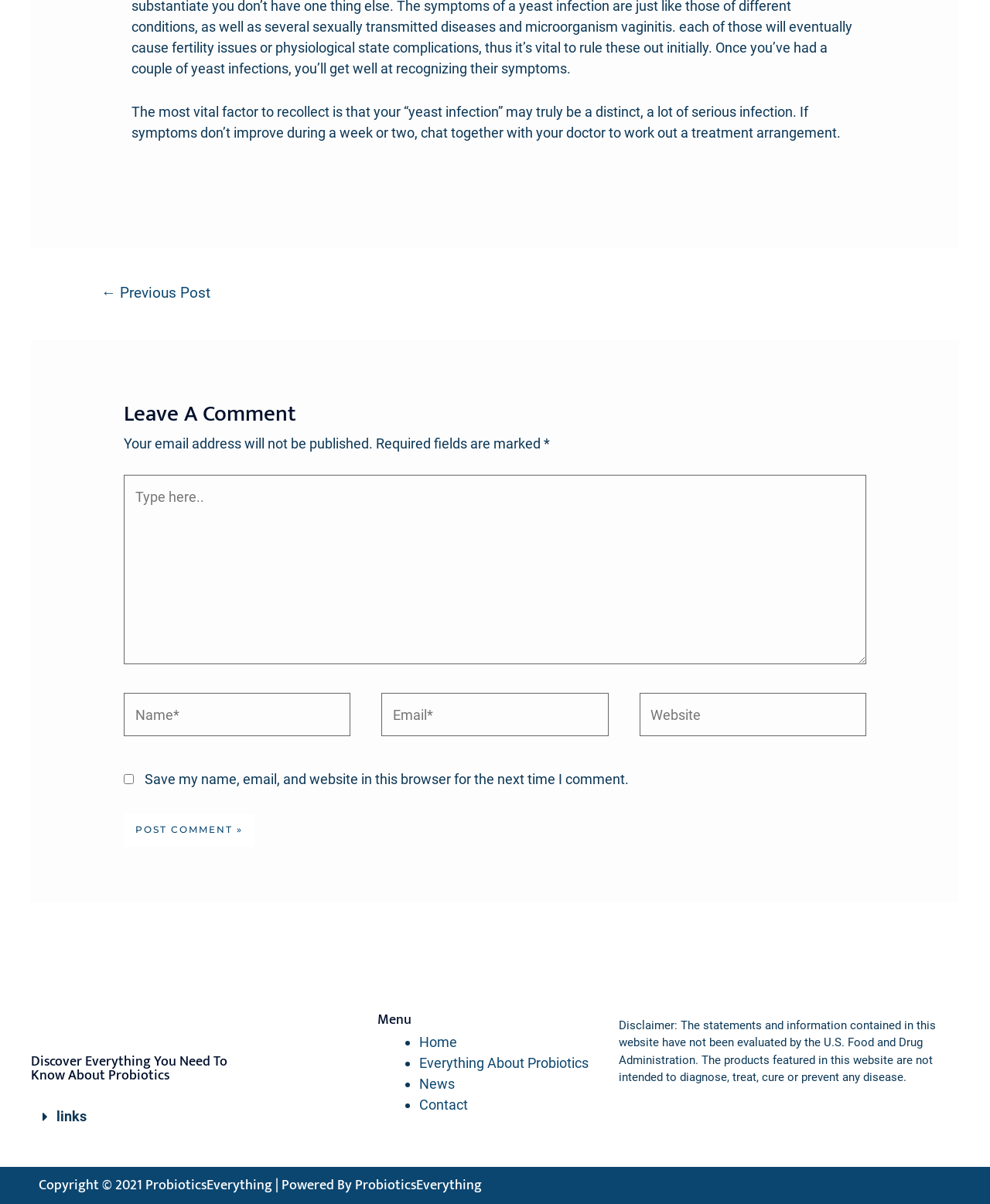Locate the bounding box coordinates of the UI element described by: "← Previous Post". Provide the coordinates as four float numbers between 0 and 1, formatted as [left, top, right, bottom].

[0.08, 0.23, 0.235, 0.258]